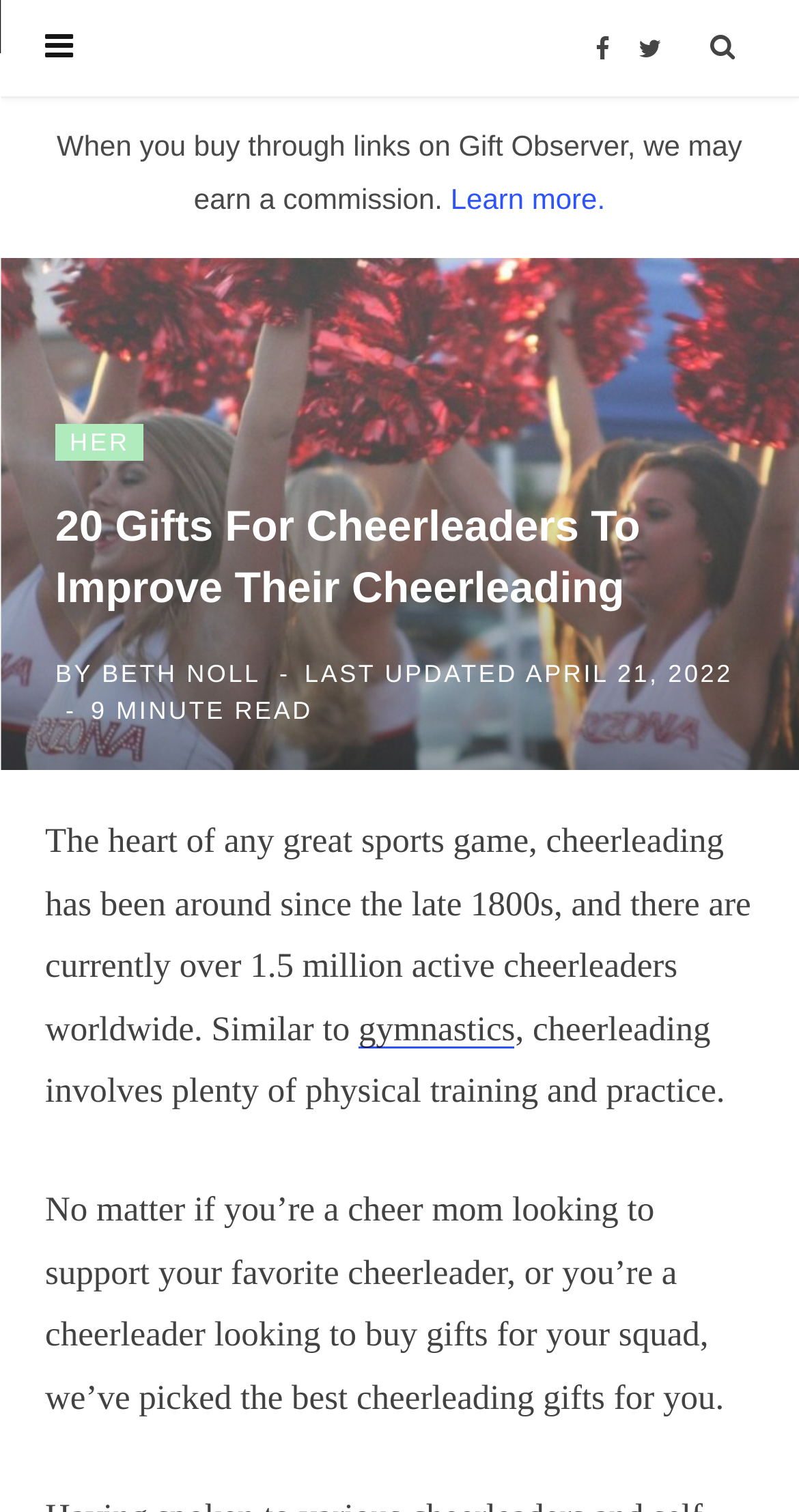Using the information in the image, could you please answer the following question in detail:
Who is the author of this article?

I found the answer by looking at the link element with the content 'BETH NOLL' at coordinates [0.128, 0.436, 0.325, 0.455]. This element is likely indicating the author of the article.